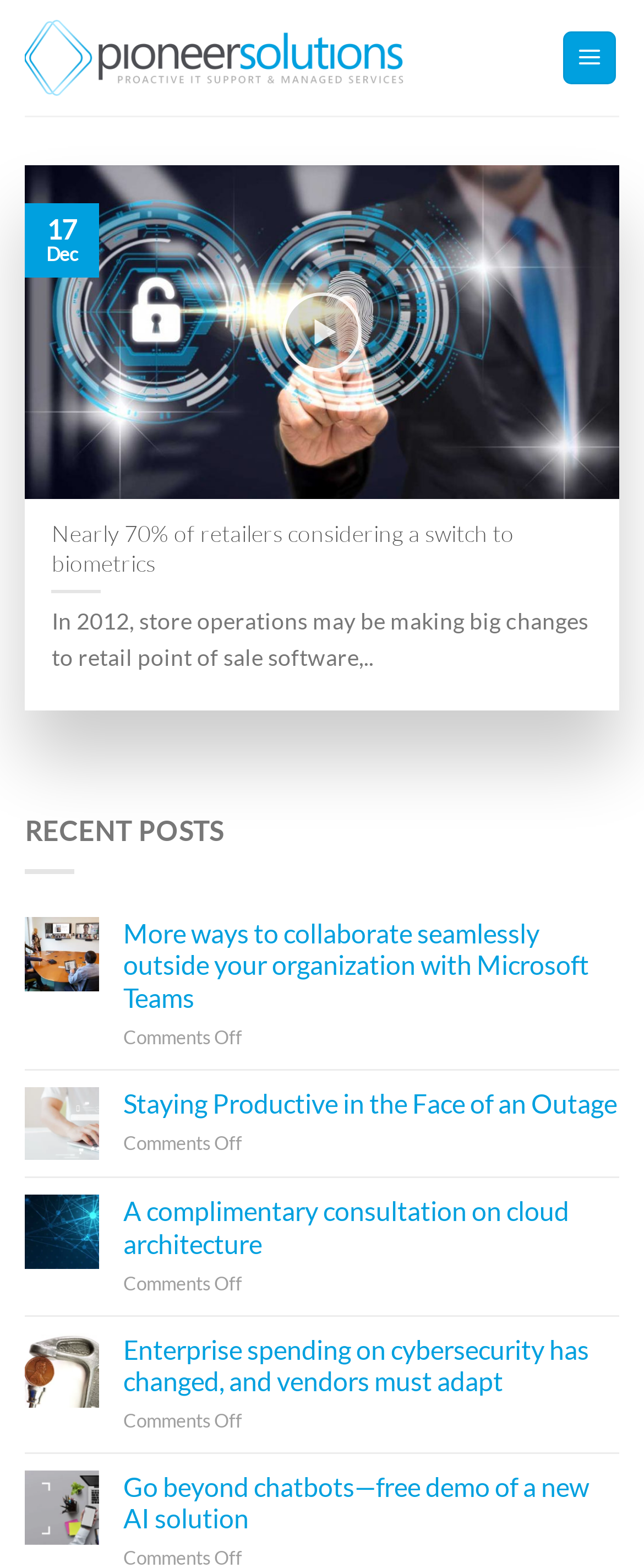Determine the bounding box coordinates of the area to click in order to meet this instruction: "Expand the menu".

[0.874, 0.02, 0.958, 0.054]